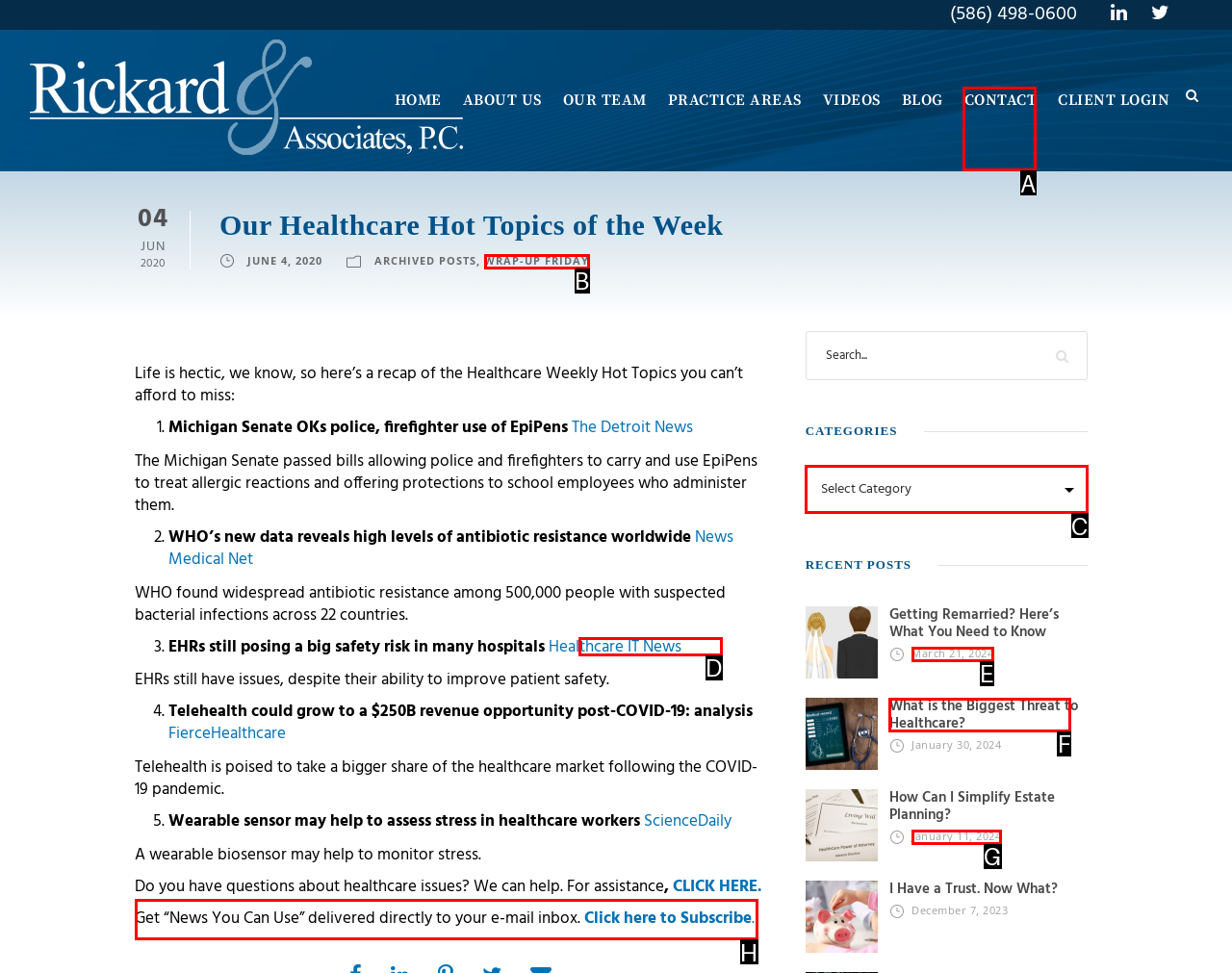Identify the correct UI element to click to achieve the task: Click on the 'CONTACT' link.
Answer with the letter of the appropriate option from the choices given.

A